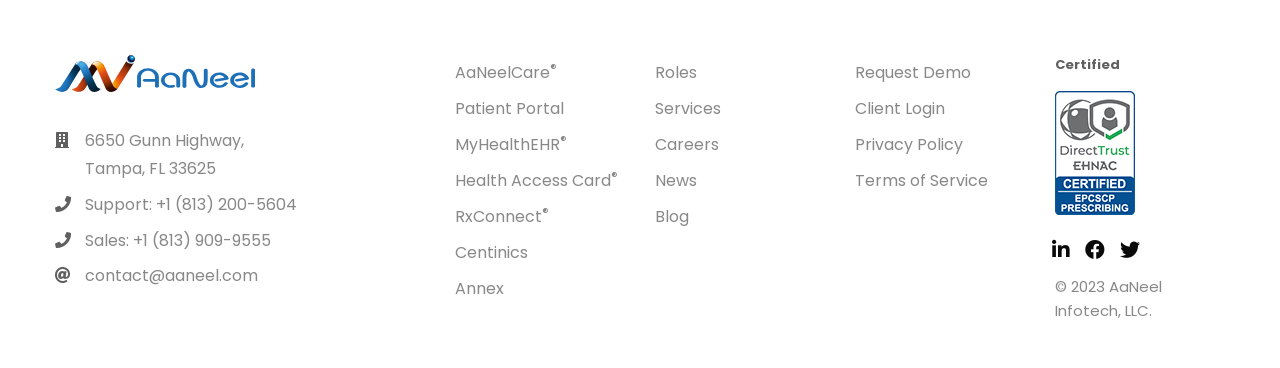Please give a one-word or short phrase response to the following question: 
What is the phone number for support?

+1 (813) 200-5604